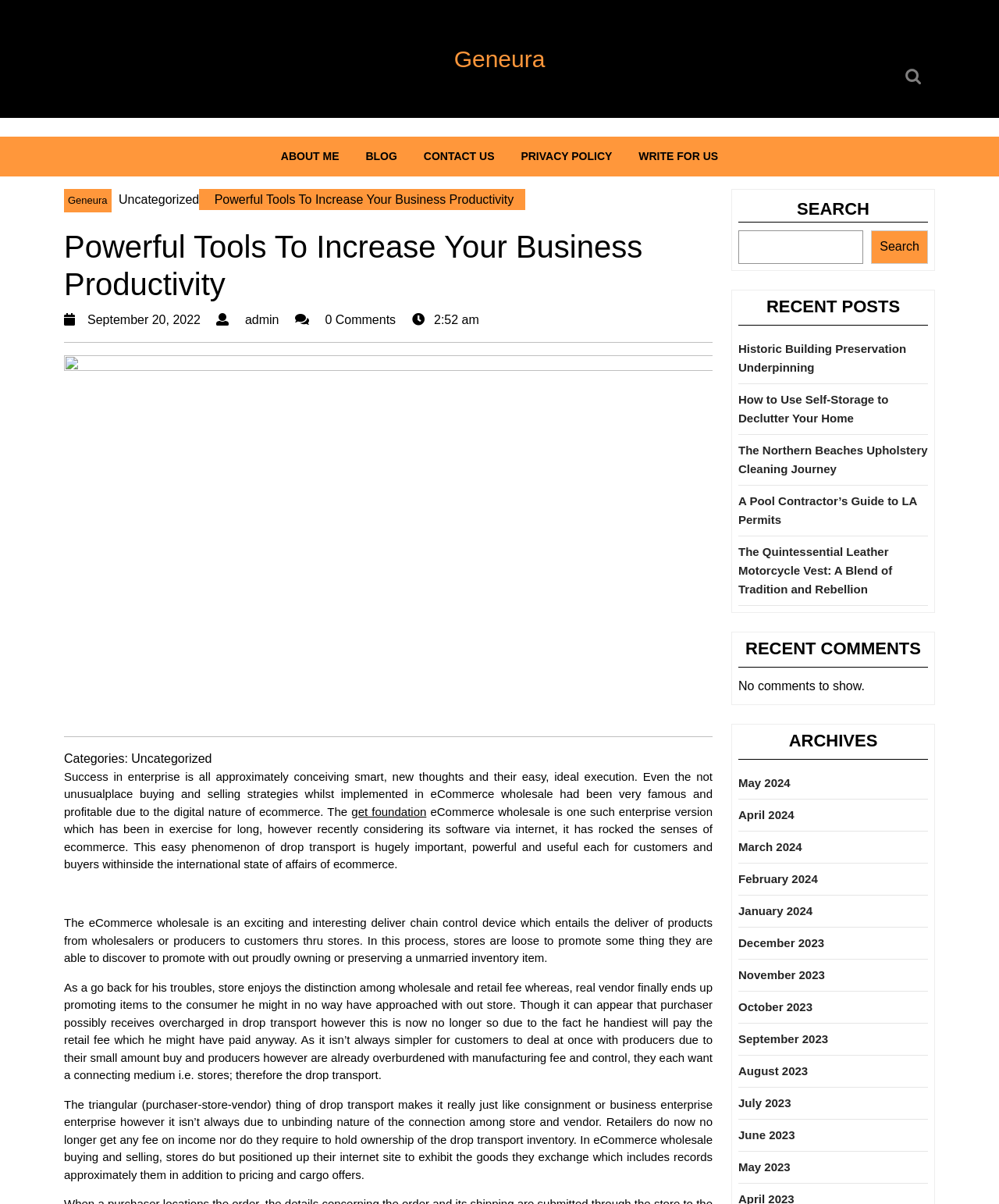Please identify the coordinates of the bounding box that should be clicked to fulfill this instruction: "View the archives for May 2024".

[0.739, 0.645, 0.791, 0.656]